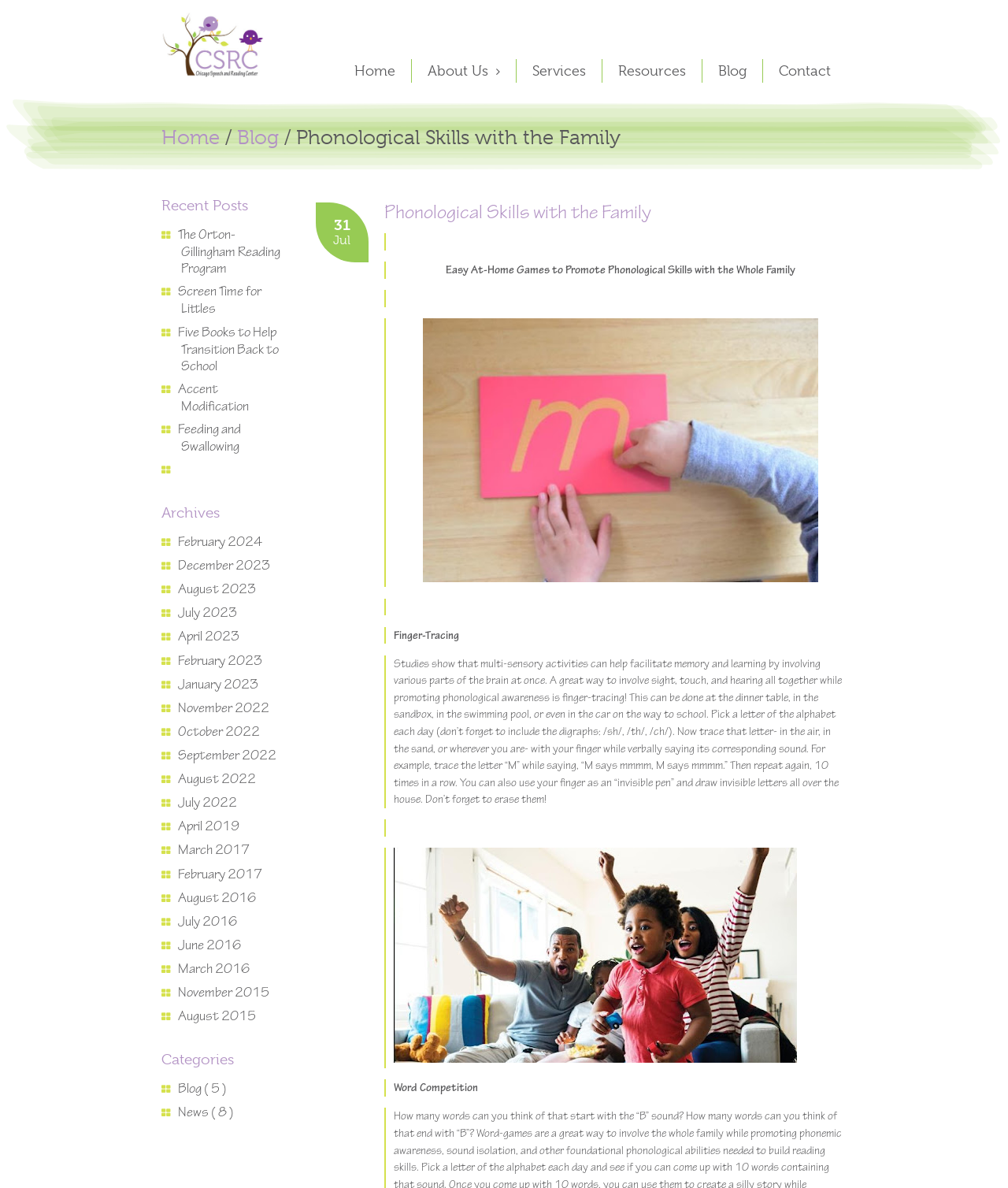Please identify the bounding box coordinates of the clickable area that will fulfill the following instruction: "Explore the 'Resources' page". The coordinates should be in the format of four float numbers between 0 and 1, i.e., [left, top, right, bottom].

[0.598, 0.05, 0.696, 0.07]